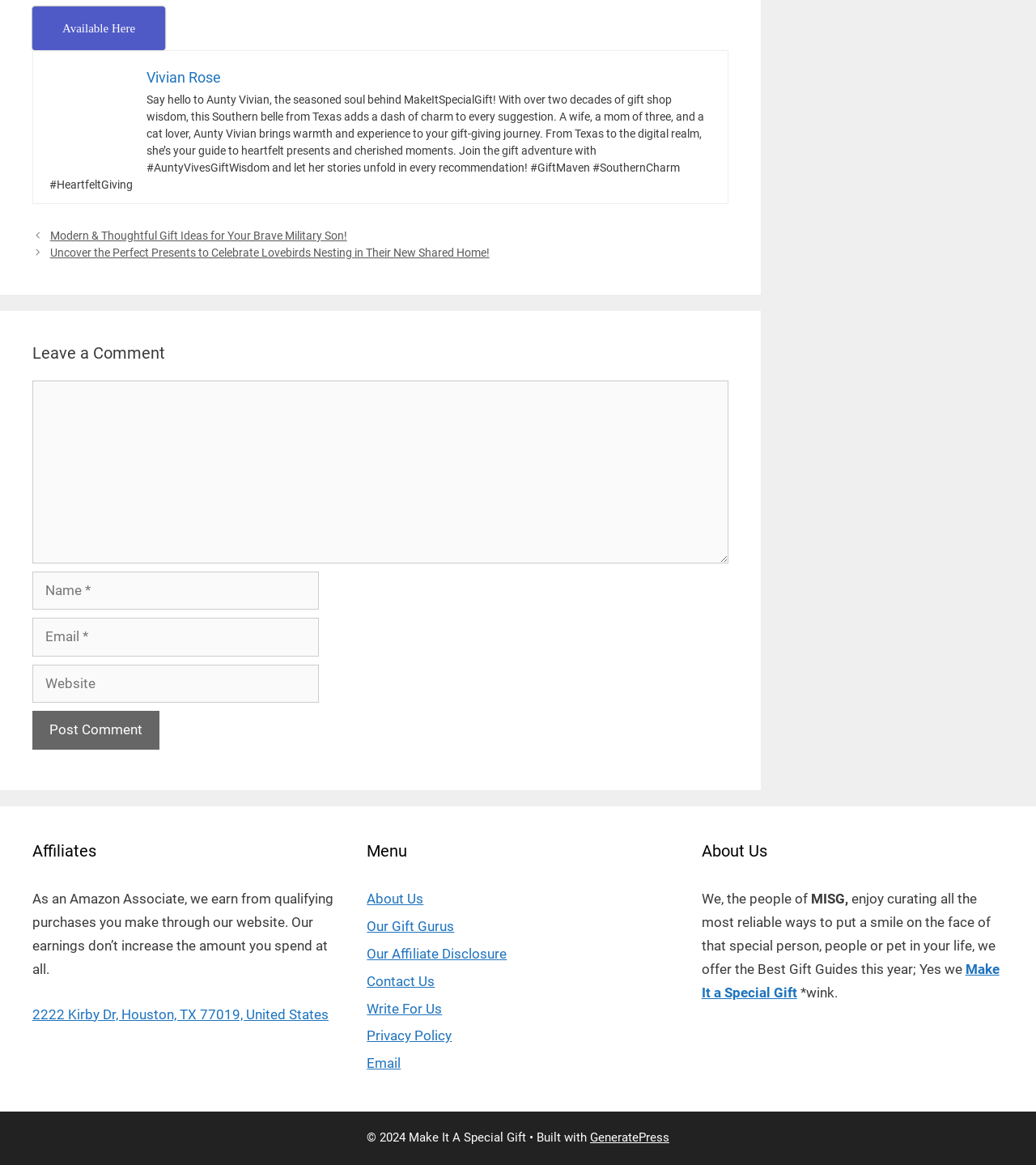Please determine the bounding box coordinates of the element's region to click for the following instruction: "Click the 'GeneratePress' link".

[0.57, 0.97, 0.646, 0.983]